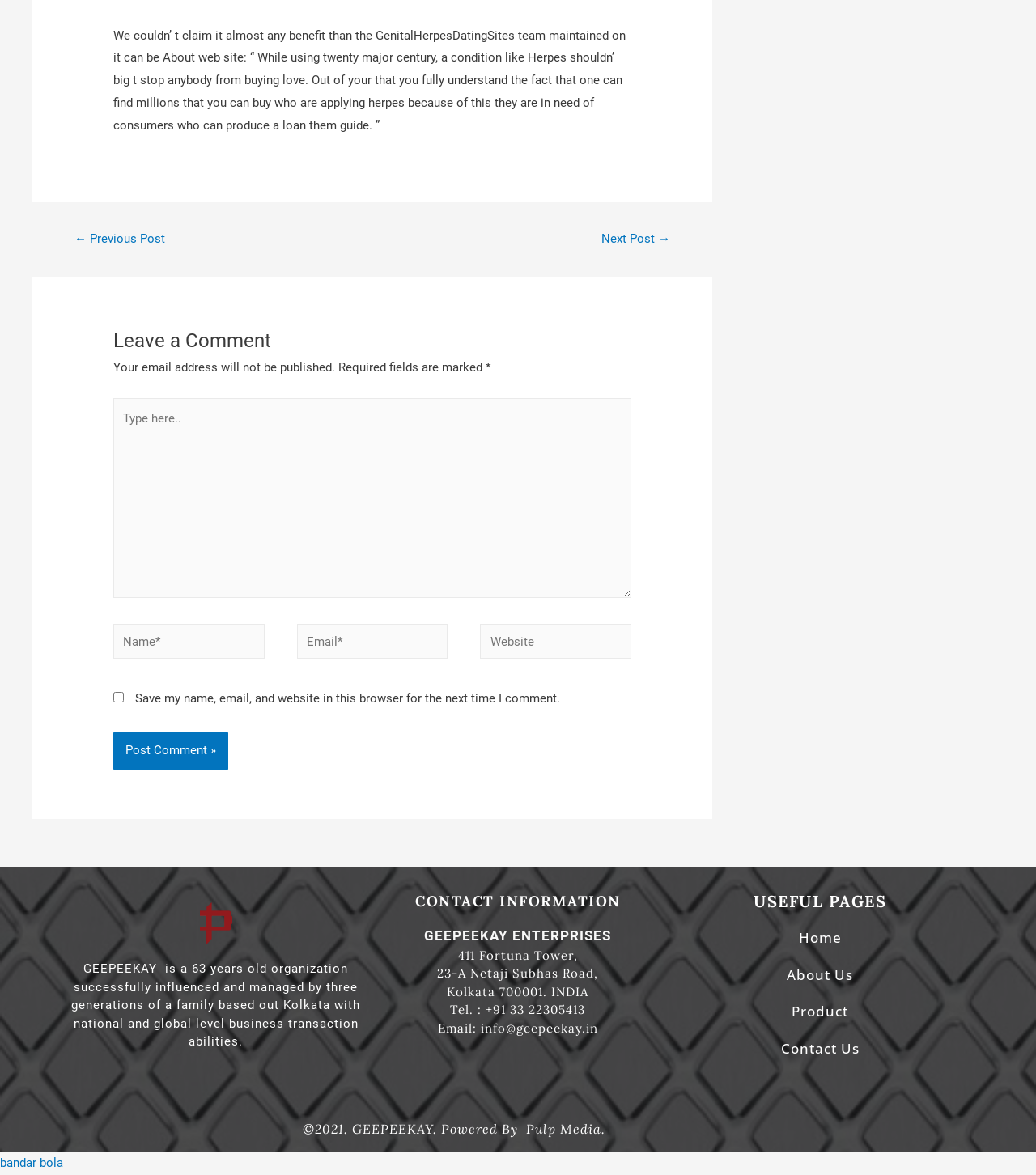Using the given description, provide the bounding box coordinates formatted as (top-left x, top-left y, bottom-right x, bottom-right y), with all values being floating point numbers between 0 and 1. Description: Product

[0.764, 0.853, 0.819, 0.868]